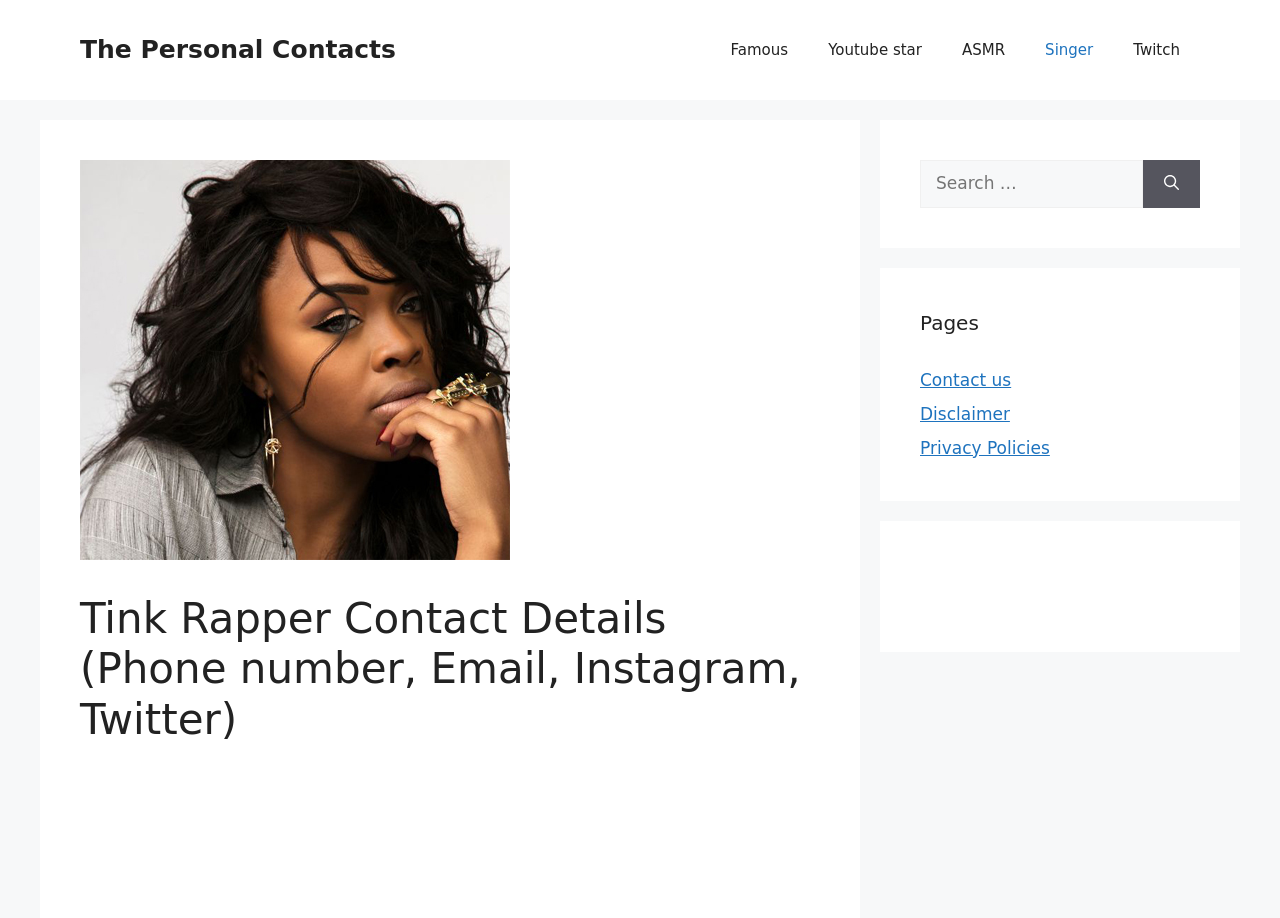Indicate the bounding box coordinates of the element that needs to be clicked to satisfy the following instruction: "Click on the 'Search' button". The coordinates should be four float numbers between 0 and 1, i.e., [left, top, right, bottom].

[0.893, 0.174, 0.938, 0.226]